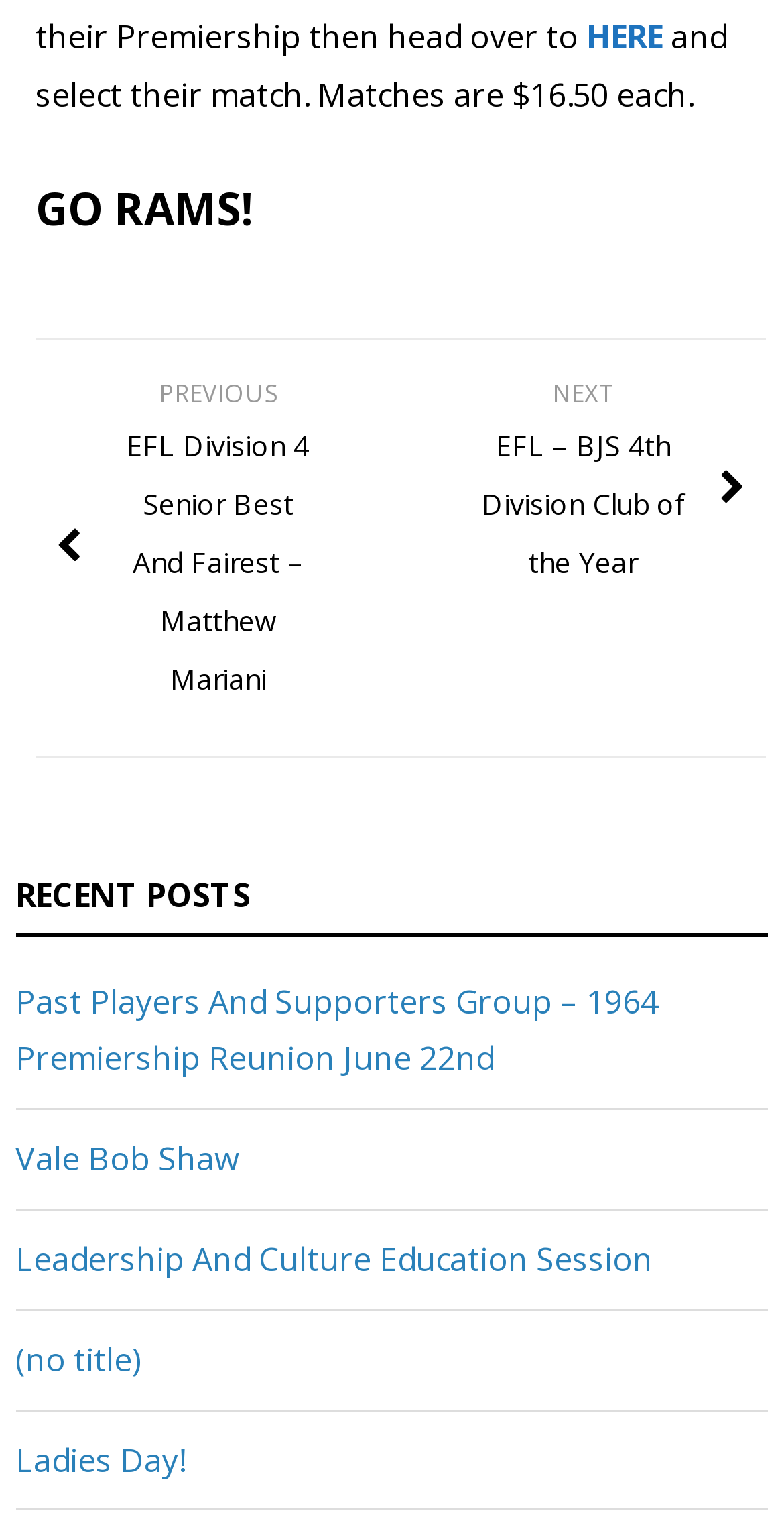How many recent posts are listed?
Please look at the screenshot and answer in one word or a short phrase.

5